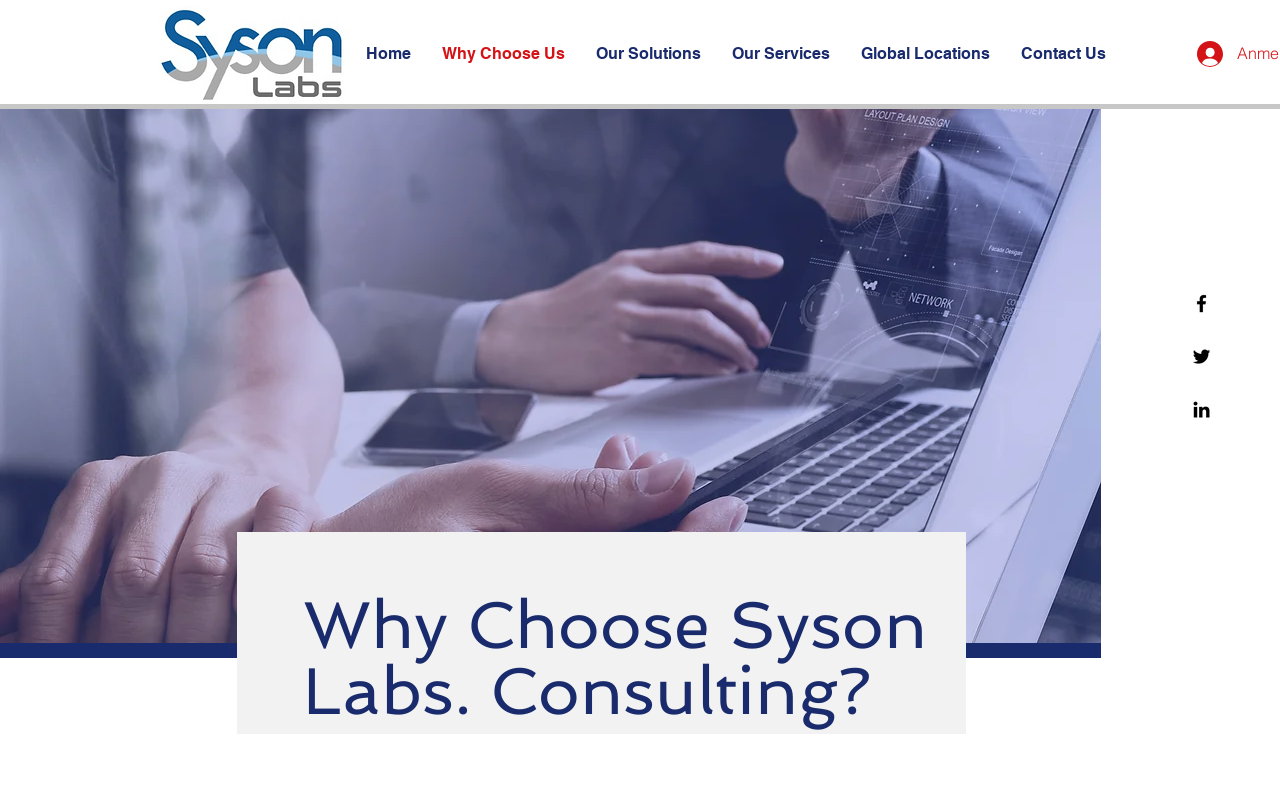Please determine the bounding box coordinates of the element to click in order to execute the following instruction: "View Syson Labs logo". The coordinates should be four float numbers between 0 and 1, specified as [left, top, right, bottom].

[0.122, 0.006, 0.274, 0.127]